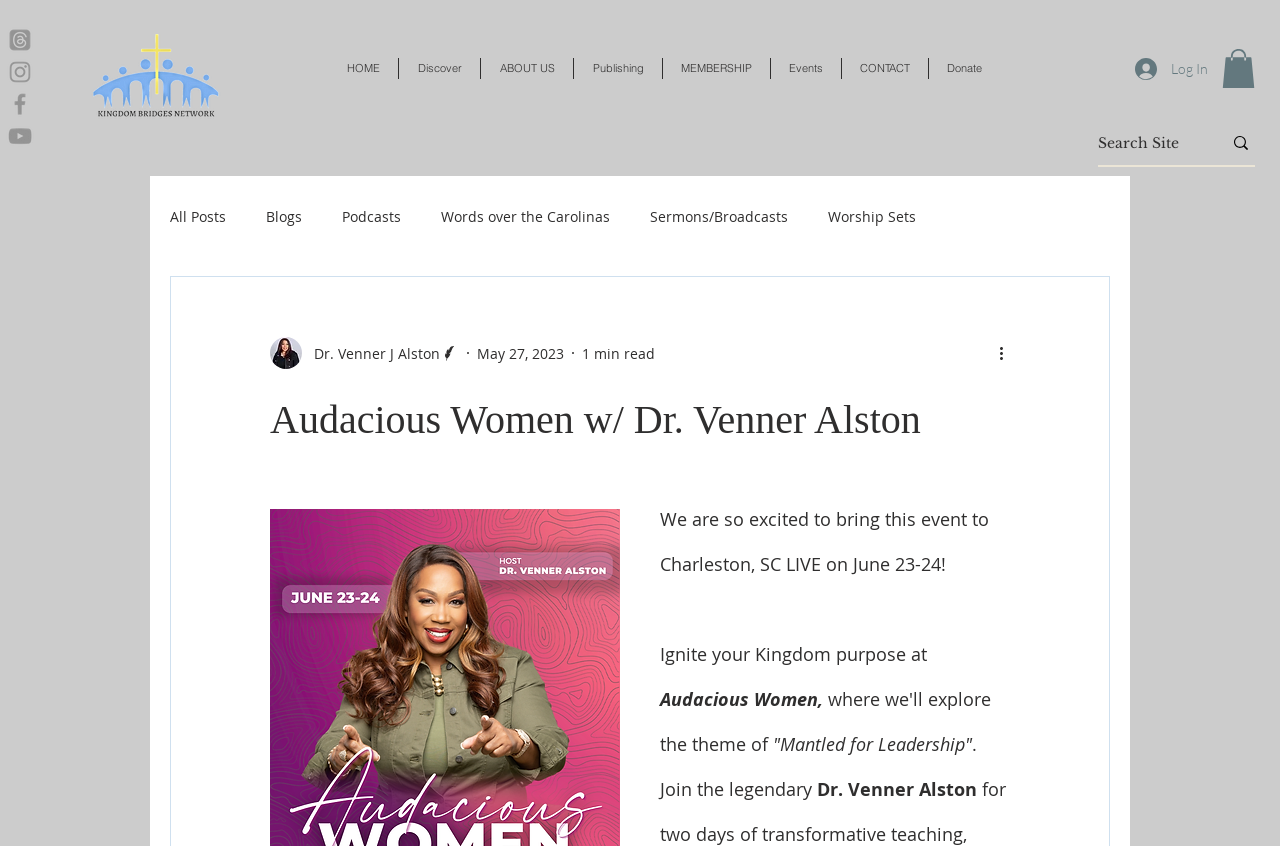Please locate the bounding box coordinates of the element that should be clicked to complete the given instruction: "Click the Log In button".

[0.876, 0.061, 0.955, 0.102]